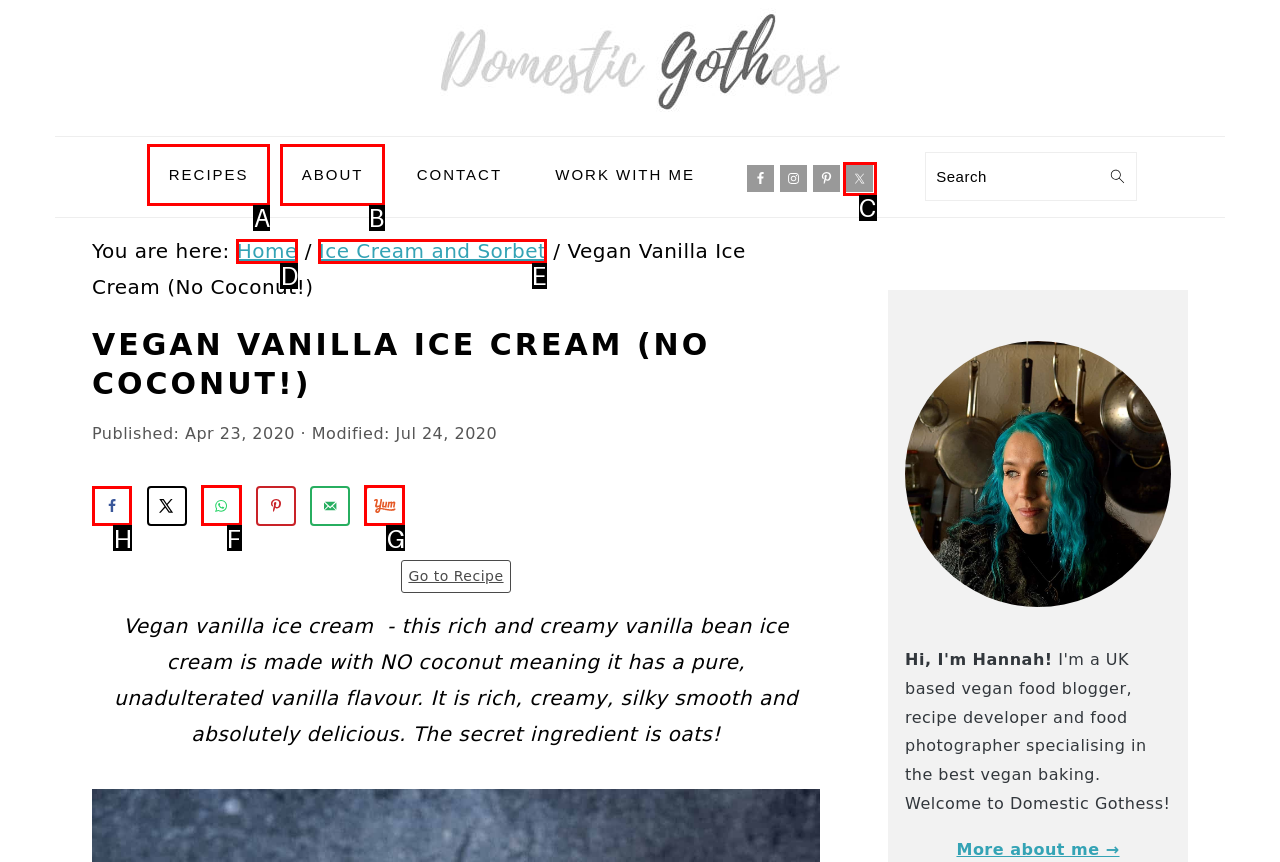Pick the HTML element that should be clicked to execute the task: Share this recipe on Facebook
Respond with the letter corresponding to the correct choice.

H